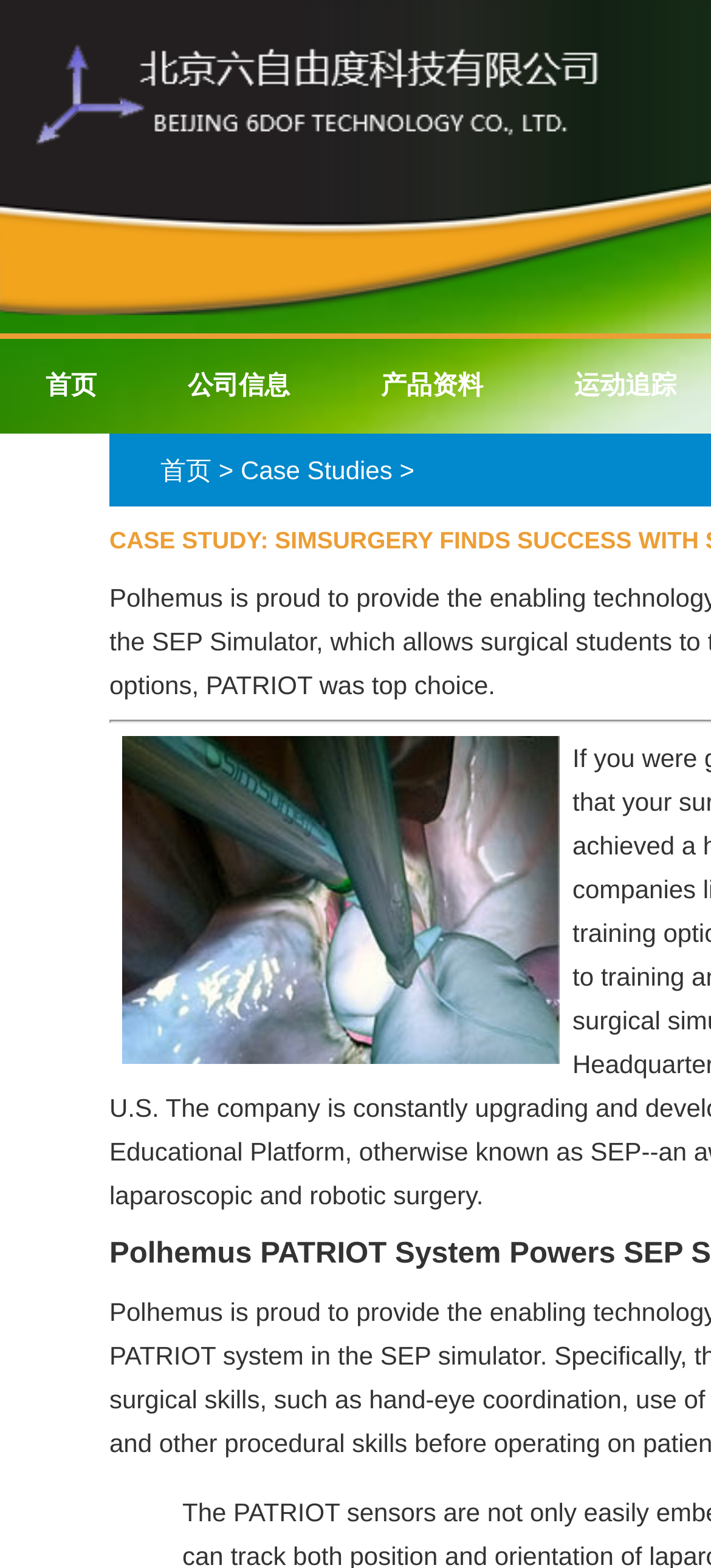What is the last navigation link?
Using the details shown in the screenshot, provide a comprehensive answer to the question.

The last navigation link is 'Case Studies', which is located at the bottom-right corner of the navigation links, with a bounding box of [0.328, 0.29, 0.552, 0.309]. This link is likely a section of the website that showcases case studies or examples of the company's work.